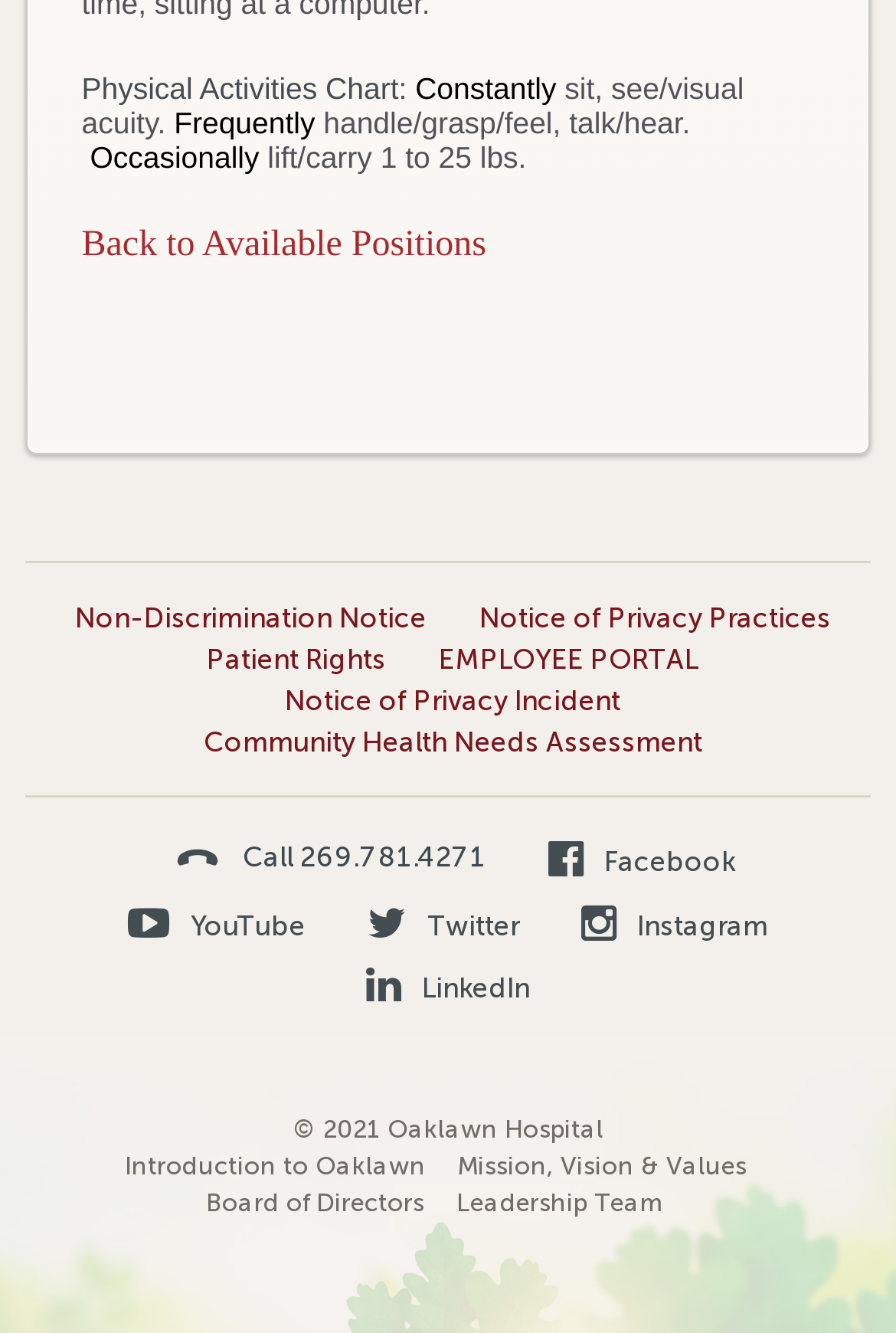Using the webpage screenshot, locate the HTML element that fits the following description and provide its bounding box: "Facebook".

[0.612, 0.629, 0.82, 0.666]